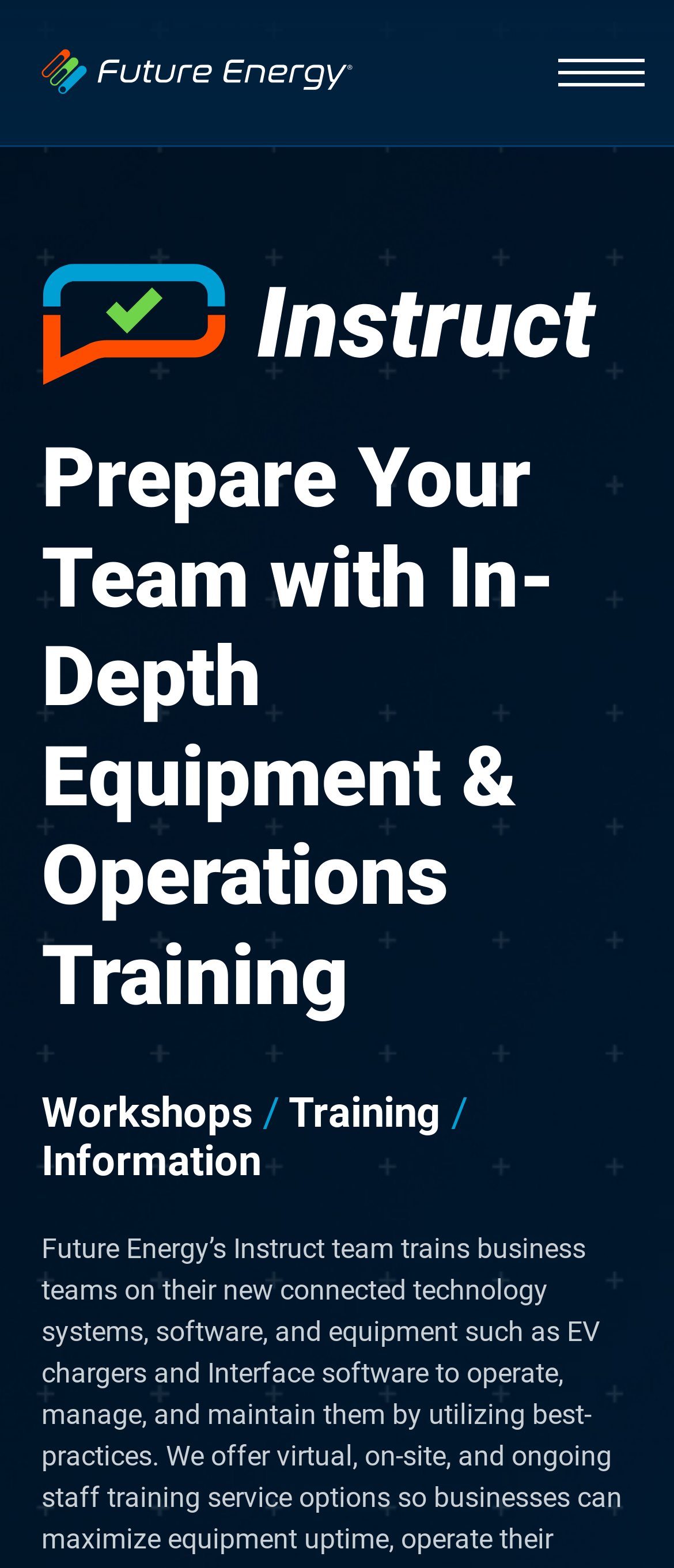Describe the webpage in detail, including text, images, and layout.

The webpage is about Future Energy, a company that provides training on connected technology for proper use and maintenance. At the top of the page, there is a navigation menu with a logo of Future Energy, which is an image with three stripes. Below the logo, there are several links to different sections of the website, including Industries, Solutions, Capabilities, News, About, and Contact Us.

The Industries section has four links: Auto Dealerships, Hospitality, Fleets, and Healthcare. The Solutions section has four links as well: EV Charging, Vehicle Management, Smart Energy Systems, and Lighting Systems. The Capabilities section also has five links: Initiative, Insight, Infrastructure, Integration, and Interface.

On the right side of the page, there is a button with a dropdown menu. Below the navigation menu, there is a prominent heading that reads "Prepare Your Team with In-Depth Equipment & Operations Training". This heading is followed by another heading that says "Workshops / Training / Information". There is also an image of Future Energy Instruct on the page.

Overall, the webpage appears to be a company website that provides information about its services and solutions in the energy sector, with a focus on training and equipment maintenance.